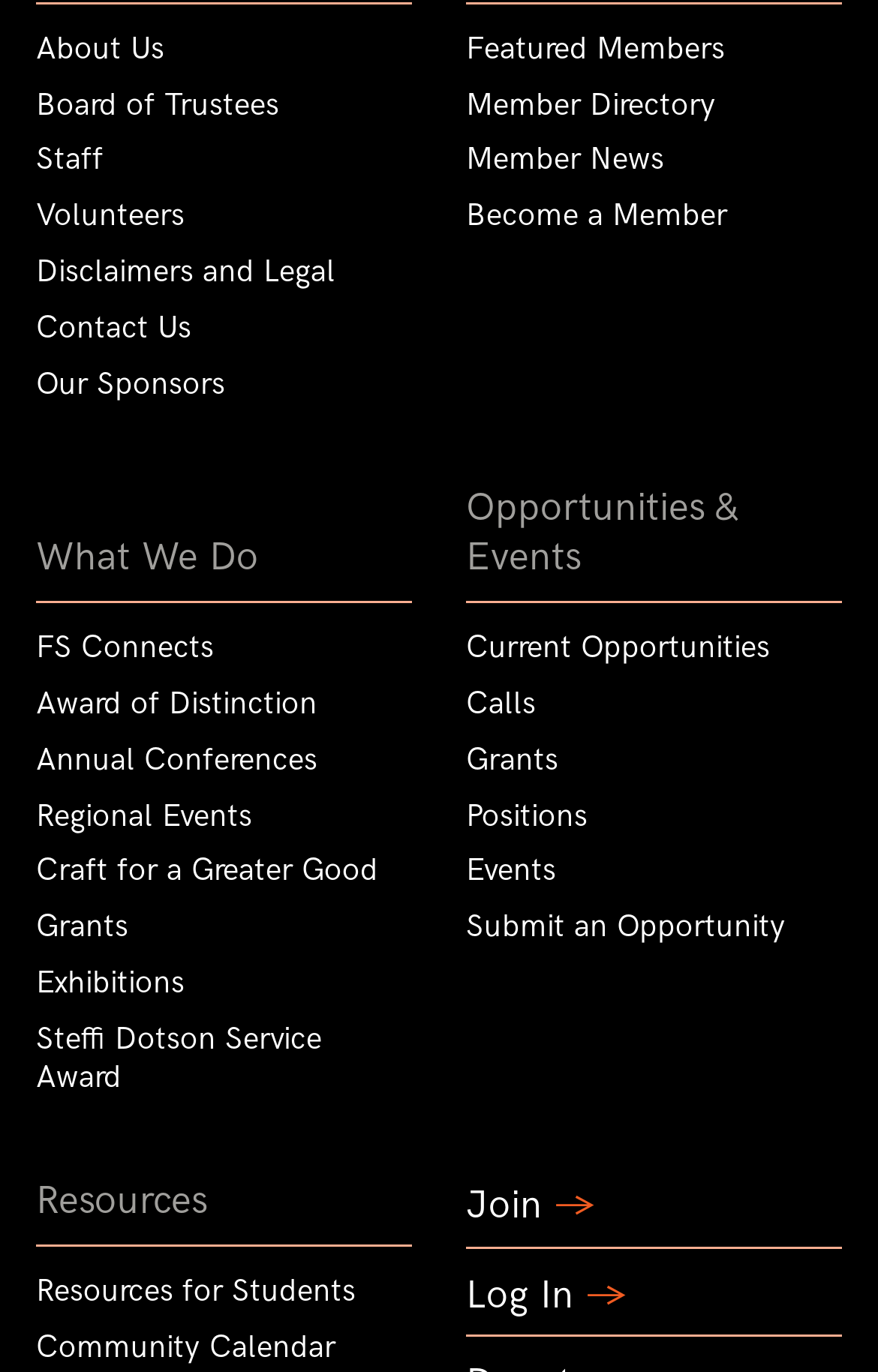Find and specify the bounding box coordinates that correspond to the clickable region for the instruction: "Explore Member Directory".

[0.531, 0.057, 0.959, 0.097]